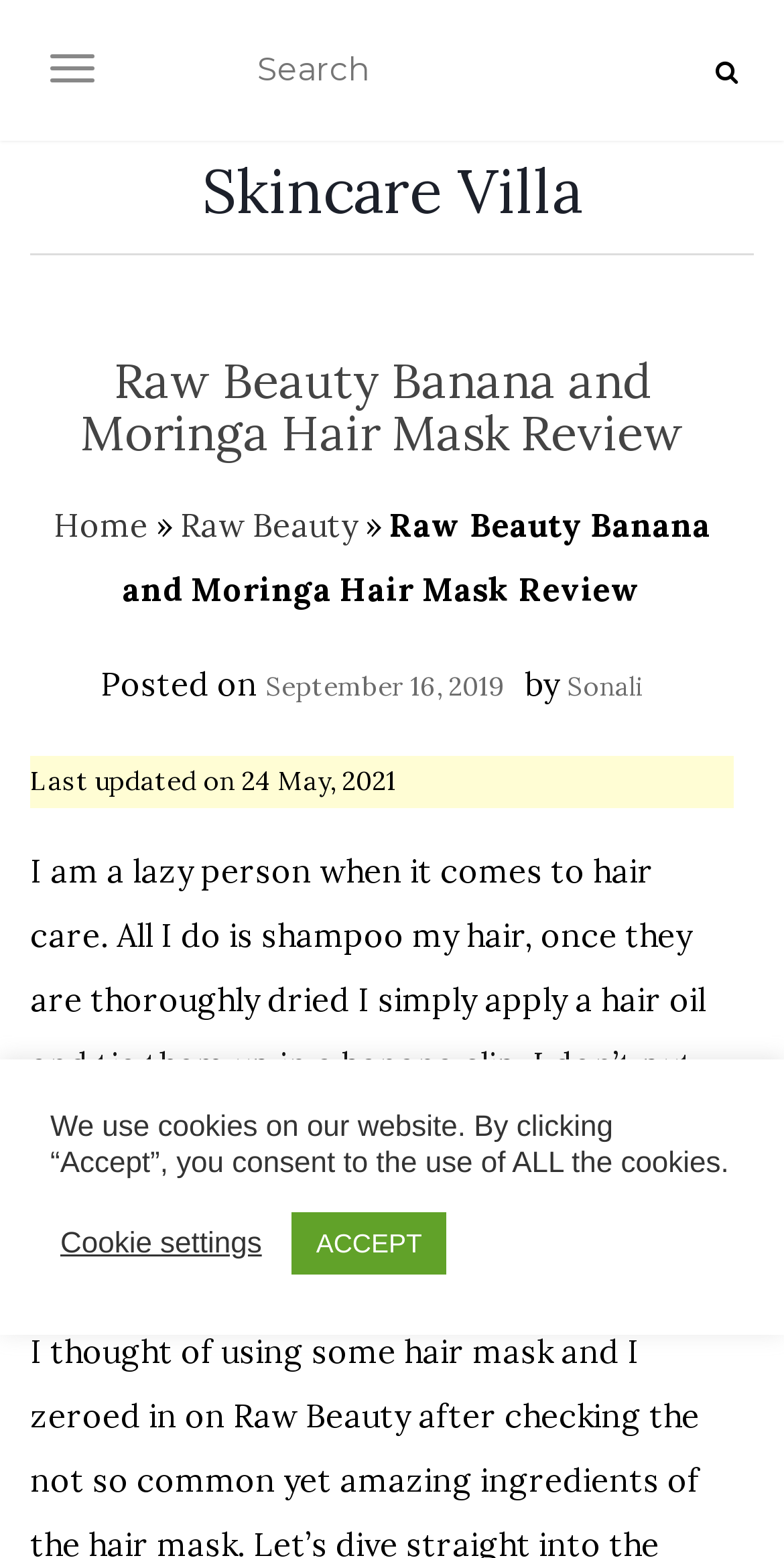Please predict the bounding box coordinates (top-left x, top-left y, bottom-right x, bottom-right y) for the UI element in the screenshot that fits the description: alt="Listen on Apple Podcasts"

None